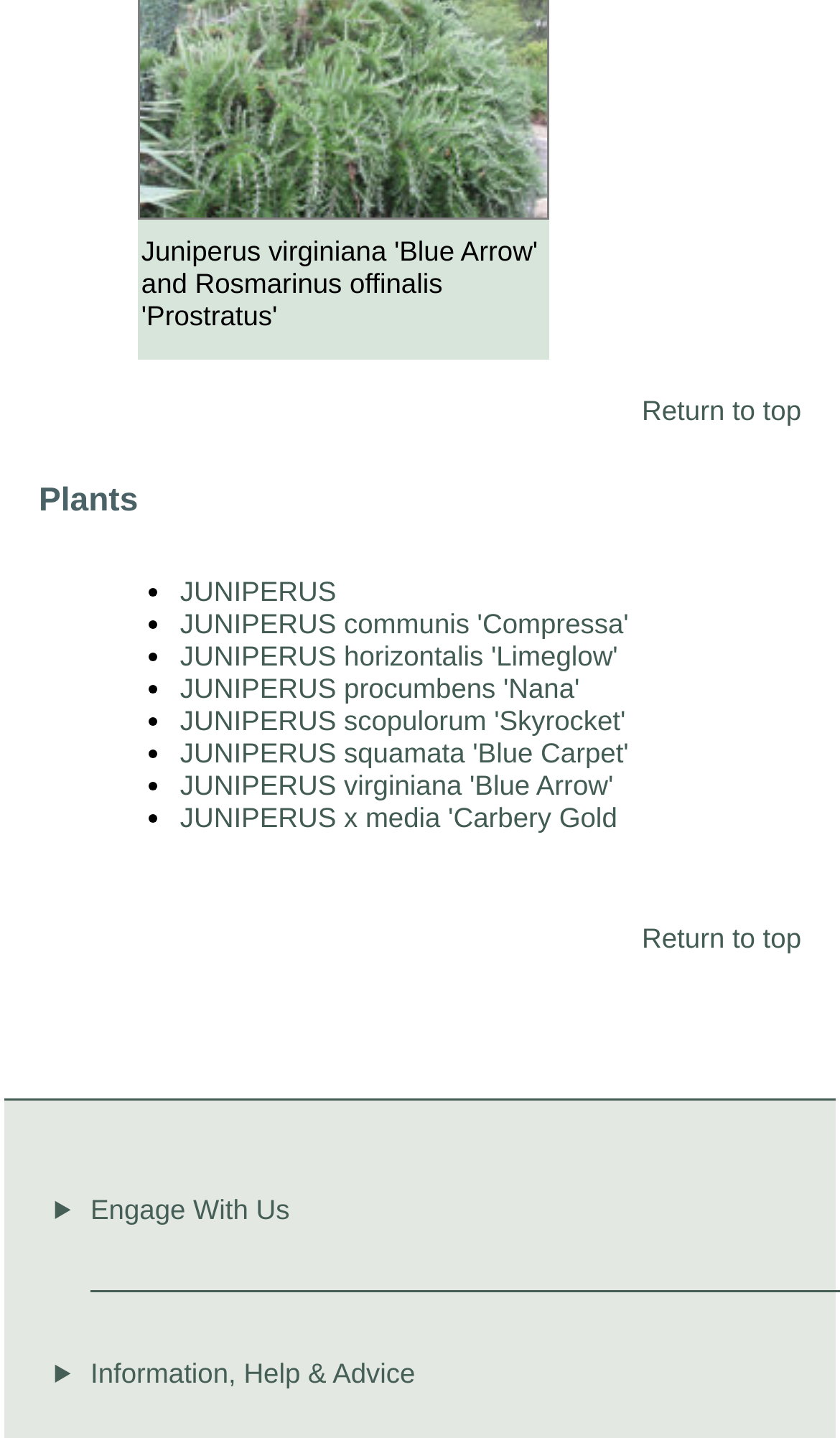Locate the UI element described by JUNIPERUS in the provided webpage screenshot. Return the bounding box coordinates in the format (top-left x, top-left y, bottom-right x, bottom-right y), ensuring all values are between 0 and 1.

[0.214, 0.4, 0.4, 0.423]